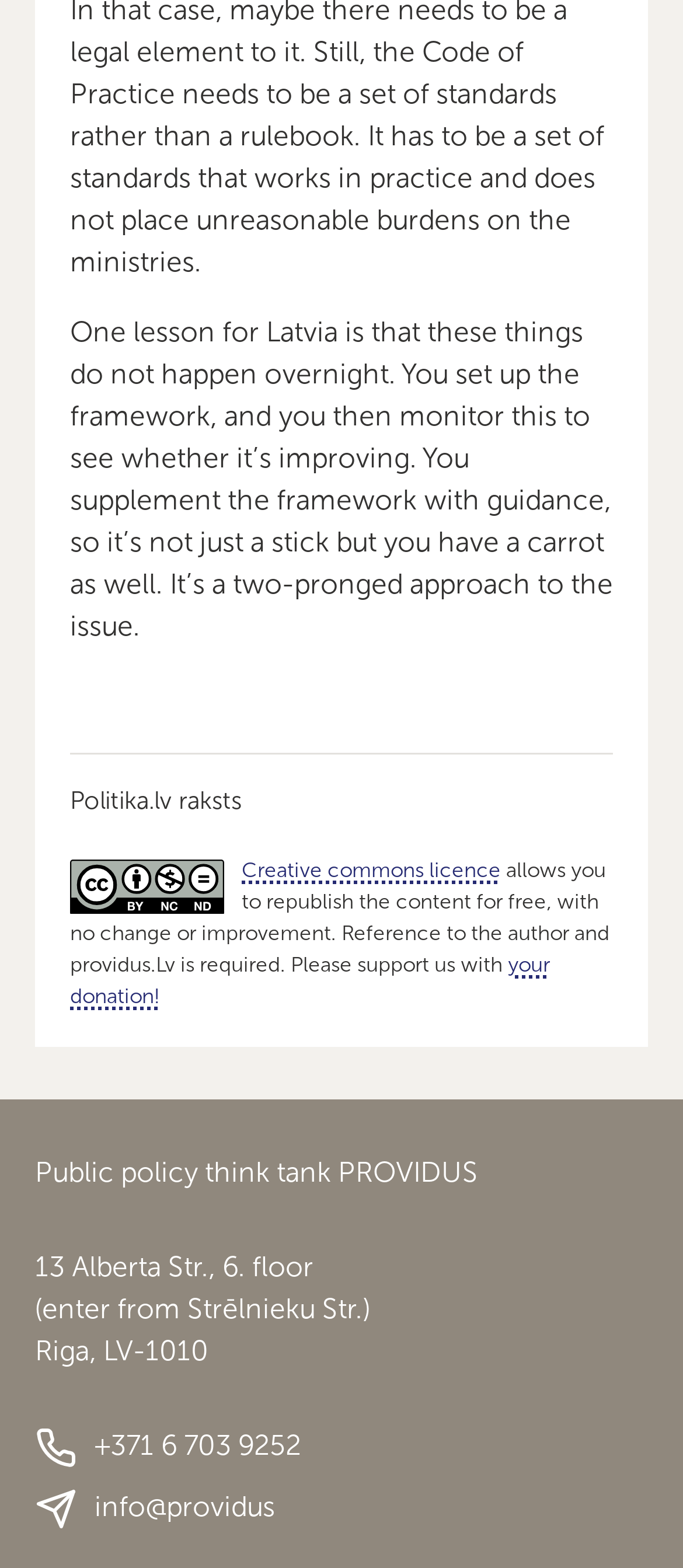What is the purpose of the Creative Commons licence?
From the image, respond with a single word or phrase.

To republish content for free